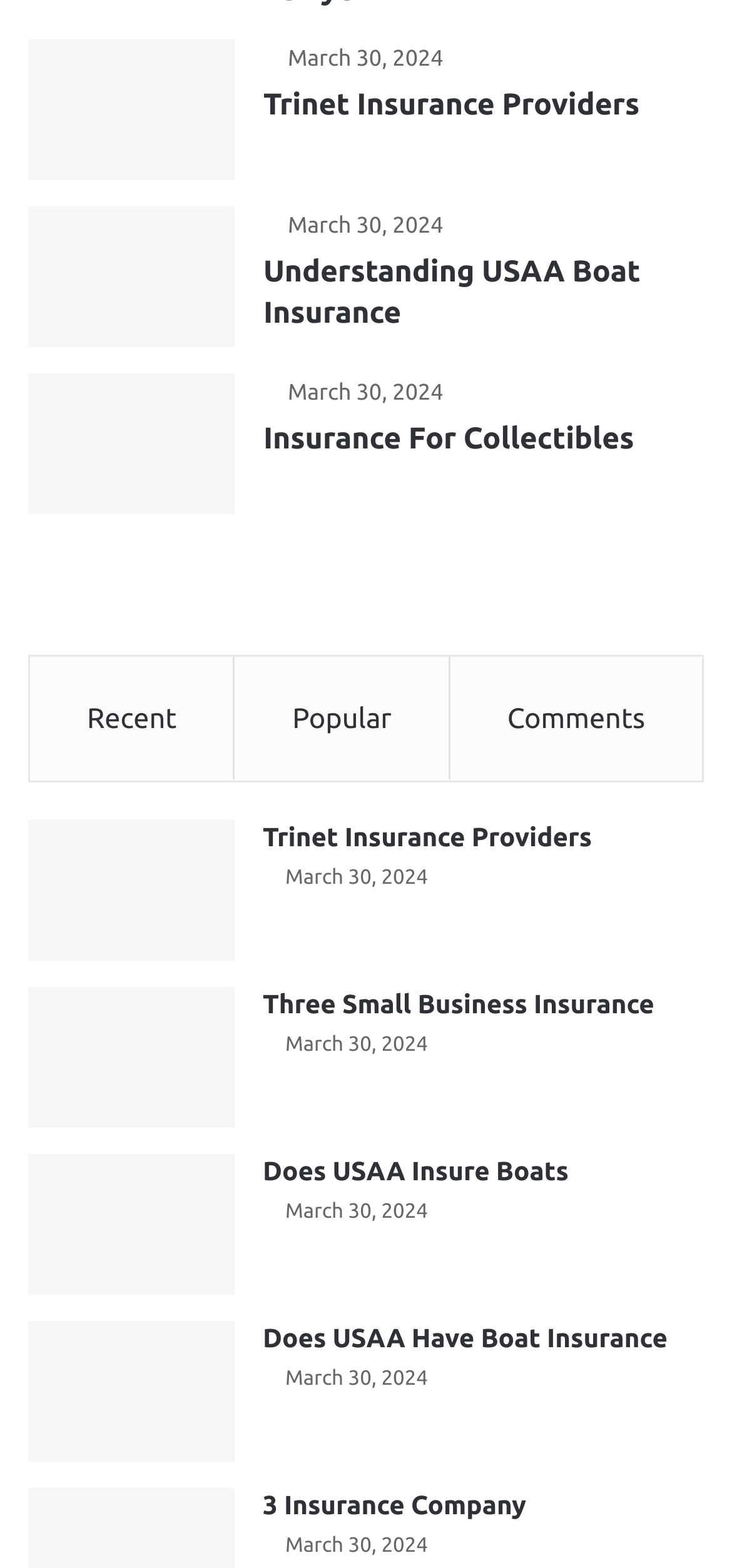Pinpoint the bounding box coordinates of the element you need to click to execute the following instruction: "Click on Trinet Insurance Providers". The bounding box should be represented by four float numbers between 0 and 1, in the format [left, top, right, bottom].

[0.039, 0.025, 0.321, 0.114]